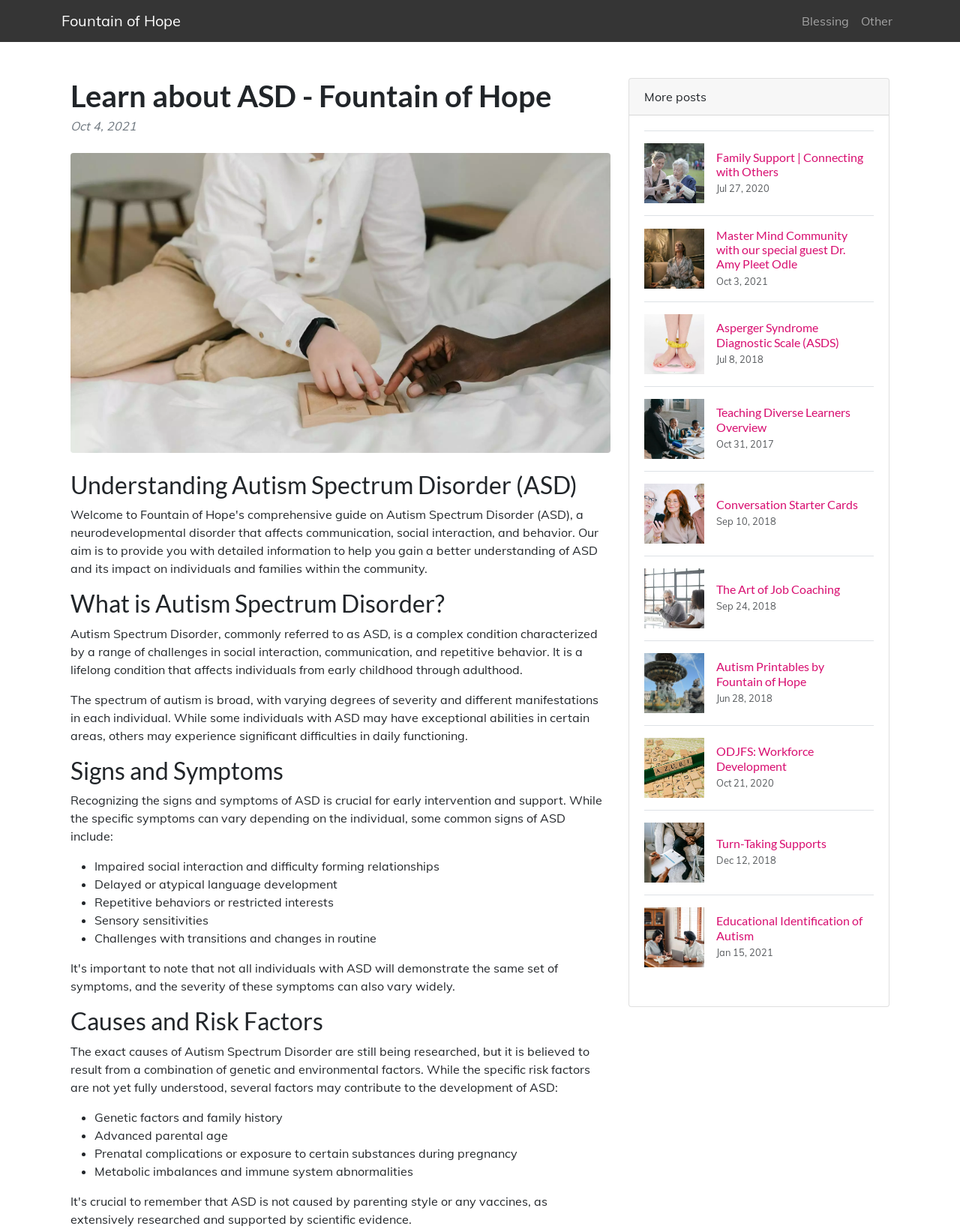Please determine the bounding box coordinates for the element that should be clicked to follow these instructions: "Explore the 'Family Support | Connecting with Others' link".

[0.671, 0.106, 0.91, 0.175]